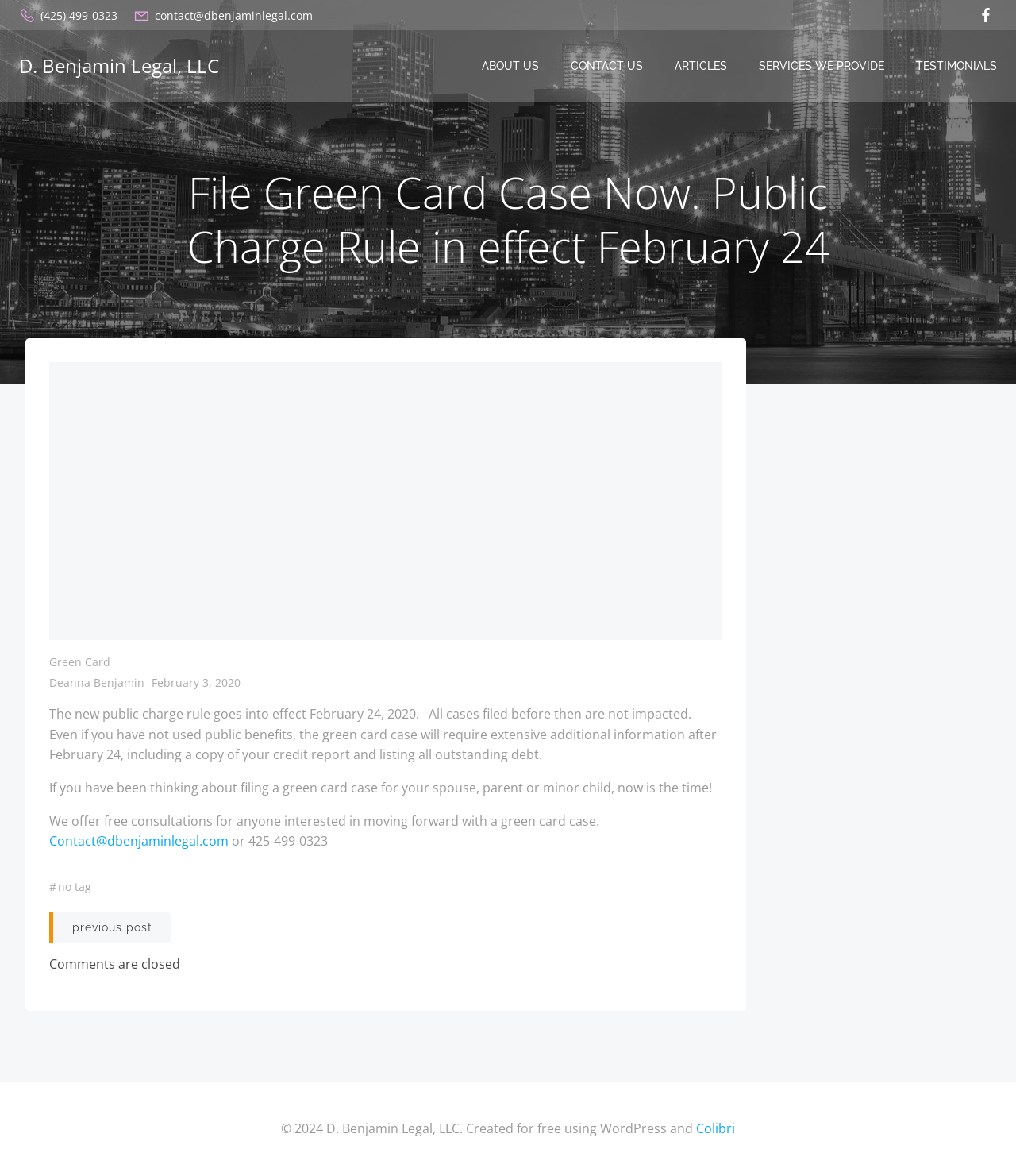Respond concisely with one word or phrase to the following query:
What is the email address to contact D. Benjamin Legal, LLC?

contact@dbenjaminlegal.com